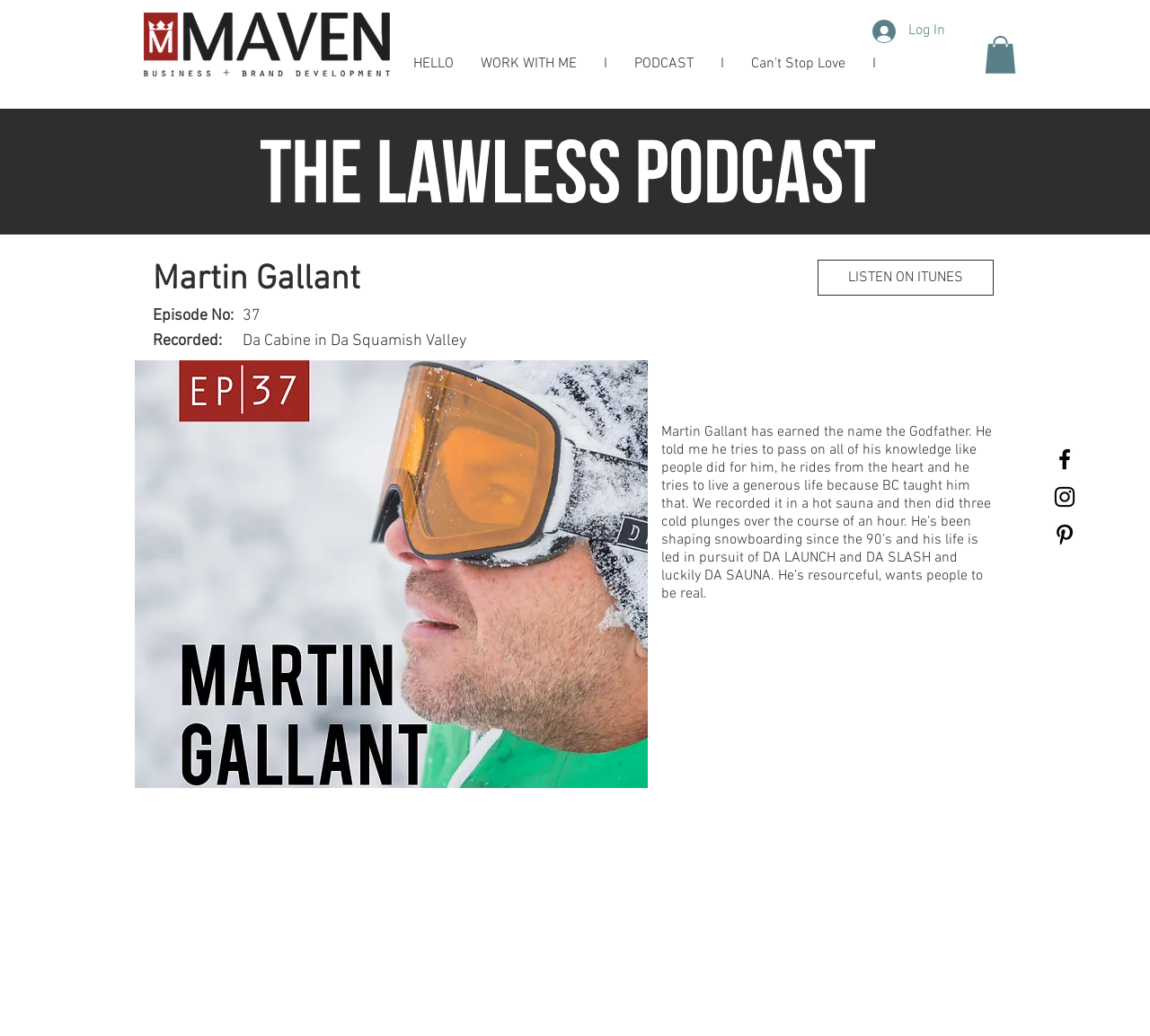Please specify the bounding box coordinates of the area that should be clicked to accomplish the following instruction: "View Martin Gallant on Facebook". The coordinates should consist of four float numbers between 0 and 1, i.e., [left, top, right, bottom].

[0.914, 0.43, 0.938, 0.456]